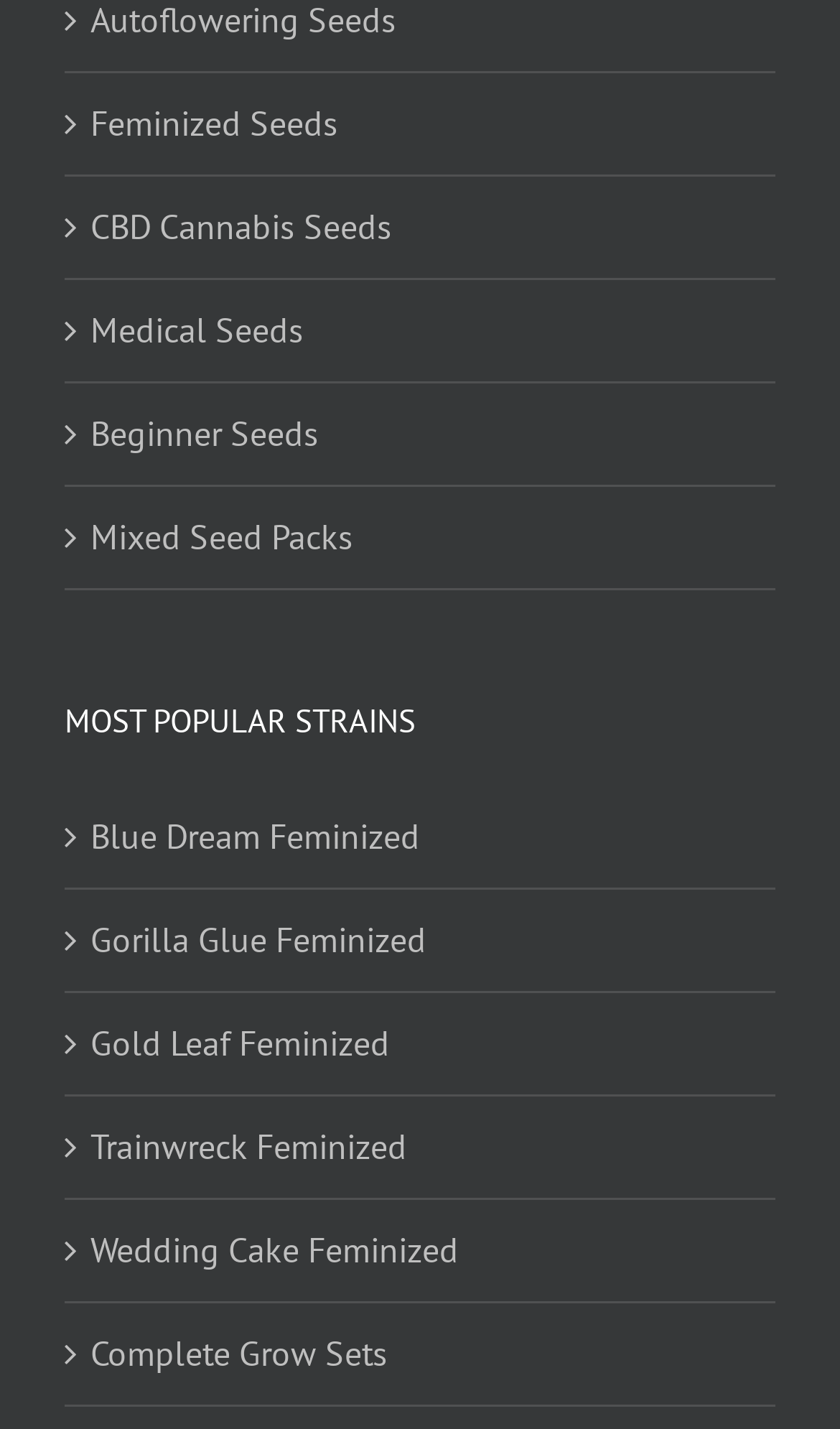Please reply to the following question with a single word or a short phrase:
What is the most popular strain?

Blue Dream Feminized